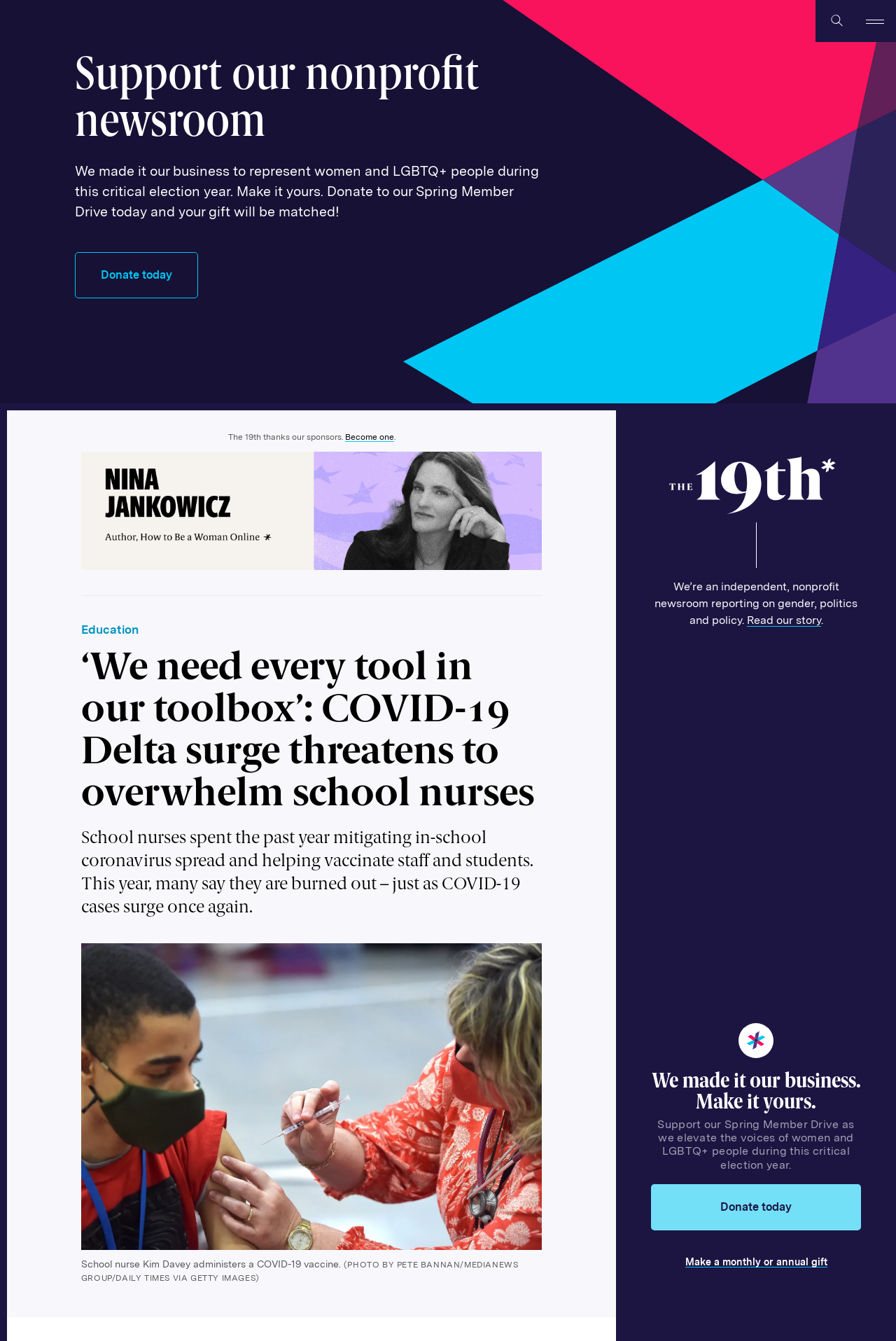Can you give a detailed response to the following question using the information from the image? What is the topic of the article?

The article's heading is '‘We need every tool in our toolbox’: COVID-19 Delta surge threatens to overwhelm school nurses', and the static text below it mentions school nurses mitigating in-school coronavirus spread and helping vaccinate staff and students, indicating that the topic of the article is COVID-19 and its impact on school nurses.